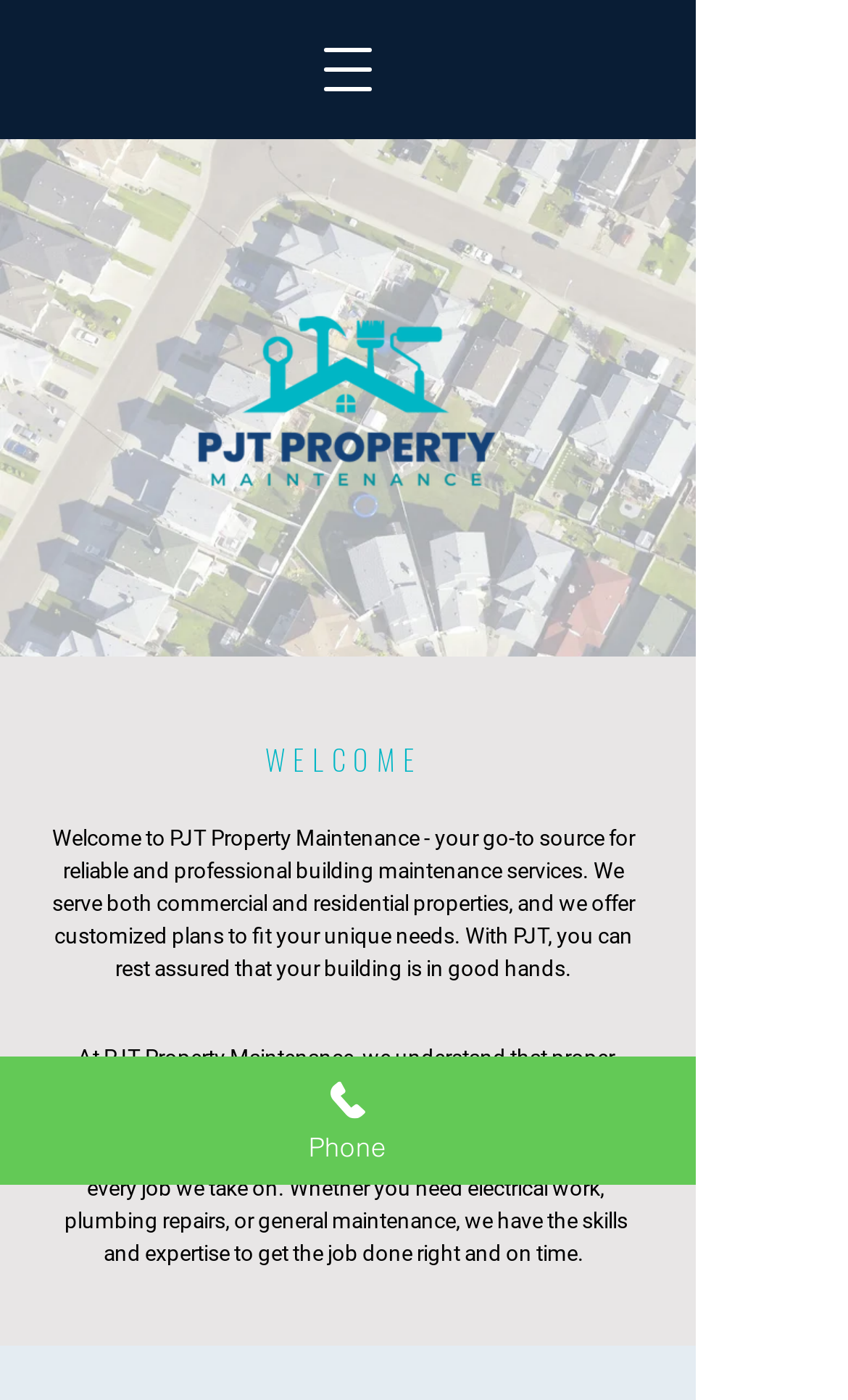Is the navigation menu button at the center of the page?
Give a detailed and exhaustive answer to the question.

By examining the bounding box coordinates, the navigation menu button has an x1 value of 0.346 and an x2 value of 0.474, which indicates that it is located at the top-right corner of the page, not at the center.